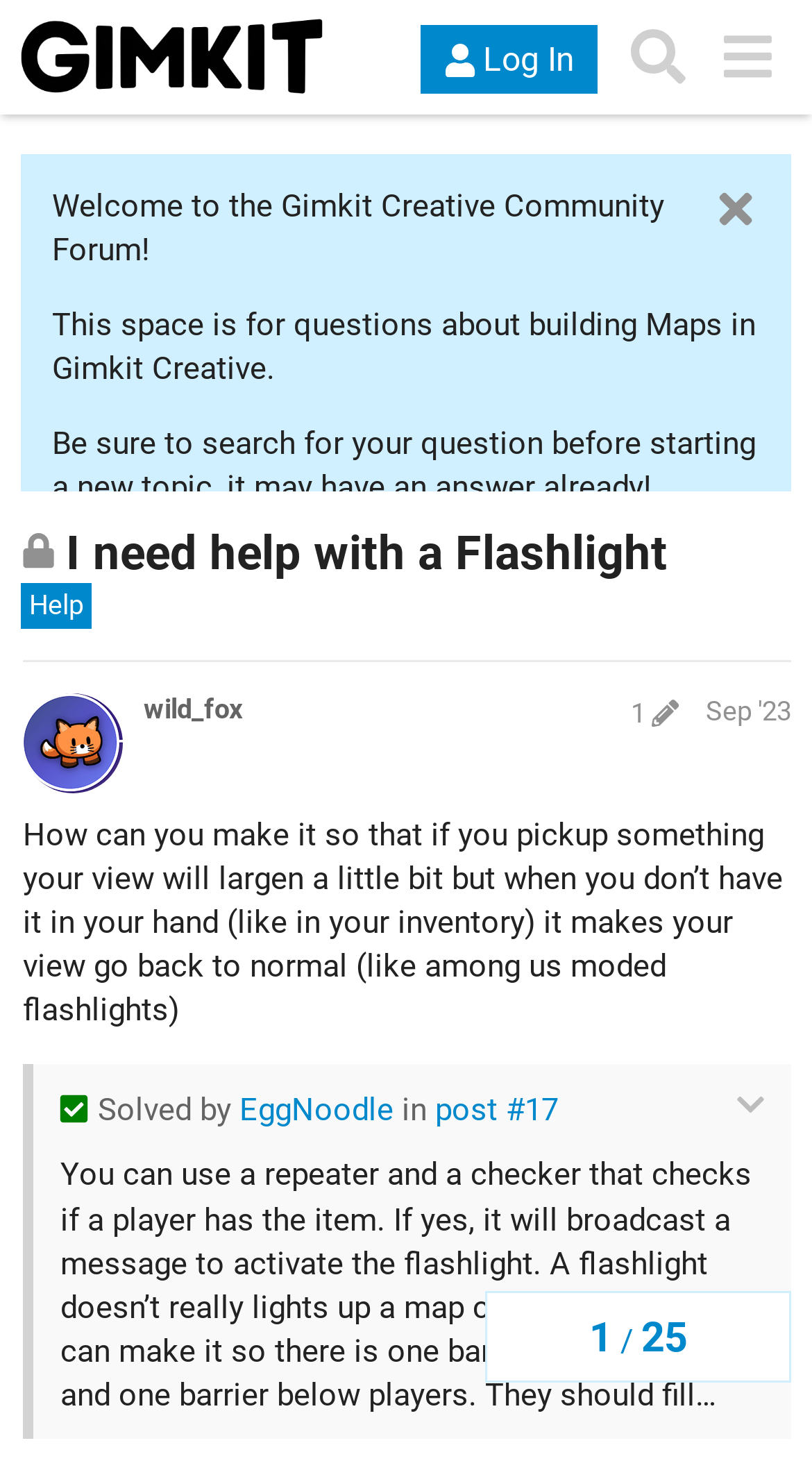Answer the question using only a single word or phrase: 
How many replies are in this topic?

25